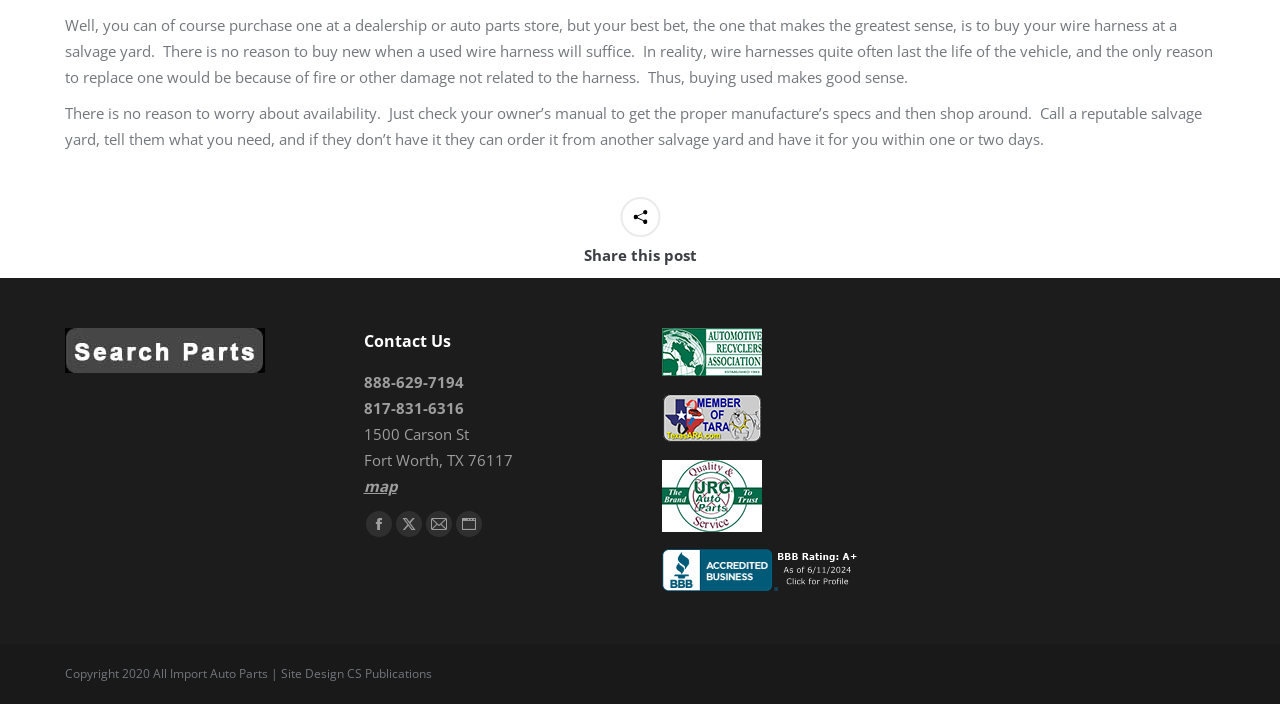Please specify the bounding box coordinates in the format (top-left x, top-left y, bottom-right x, bottom-right y), with all values as floating point numbers between 0 and 1. Identify the bounding box of the UI element described by: map

[0.284, 0.676, 0.31, 0.705]